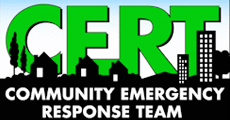What is the purpose of CERT?
Based on the image, provide a one-word or brief-phrase response.

Educating and training community members